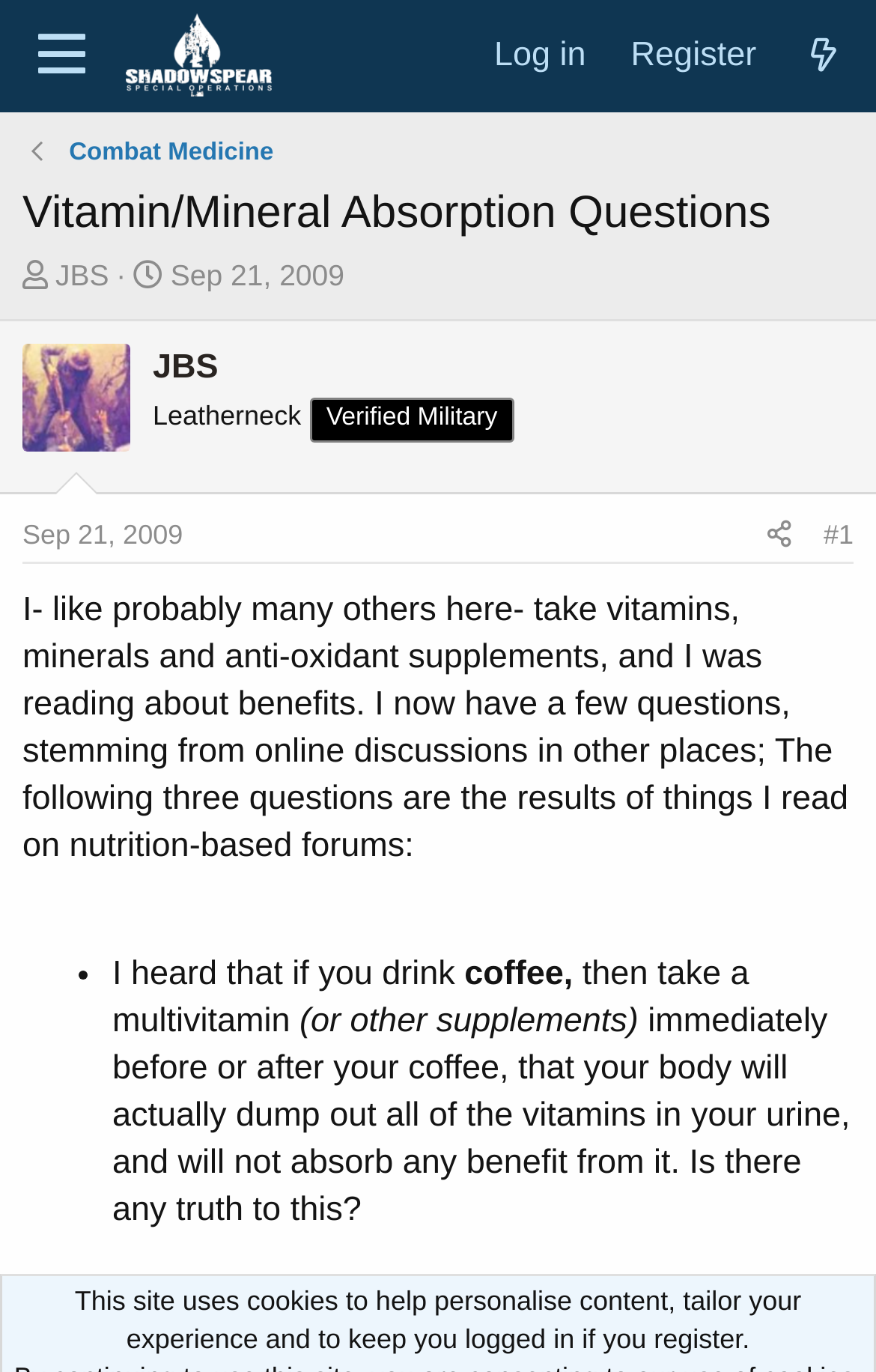Create an elaborate caption that covers all aspects of the webpage.

The webpage appears to be a forum discussion thread, specifically focused on vitamin and mineral absorption questions. At the top left, there is a button labeled "Menu" and a link to "ShadowSpear Special Operations" accompanied by an image. To the right of these elements, there are links to "Log in", "Register", and "What's new".

Below these top-level elements, there is a heading that reads "Vitamin/Mineral Absorption Questions". Underneath this heading, there is a link to "Combat Medicine" and a thread starter section that includes the username "JBS" and a start date of "Sep 21, 2009". 

The main content of the page is a post from the user "JBS", which includes a heading with the user's name and a verified military status indicator. The post itself is a lengthy text that asks several questions about vitamin and mineral supplements, including the effects of coffee consumption on absorption. The text is divided into paragraphs and includes a list with a single item, marked by a bullet point.

At the bottom of the page, there is a static text that informs users about the site's use of cookies to personalize content and improve the user experience.